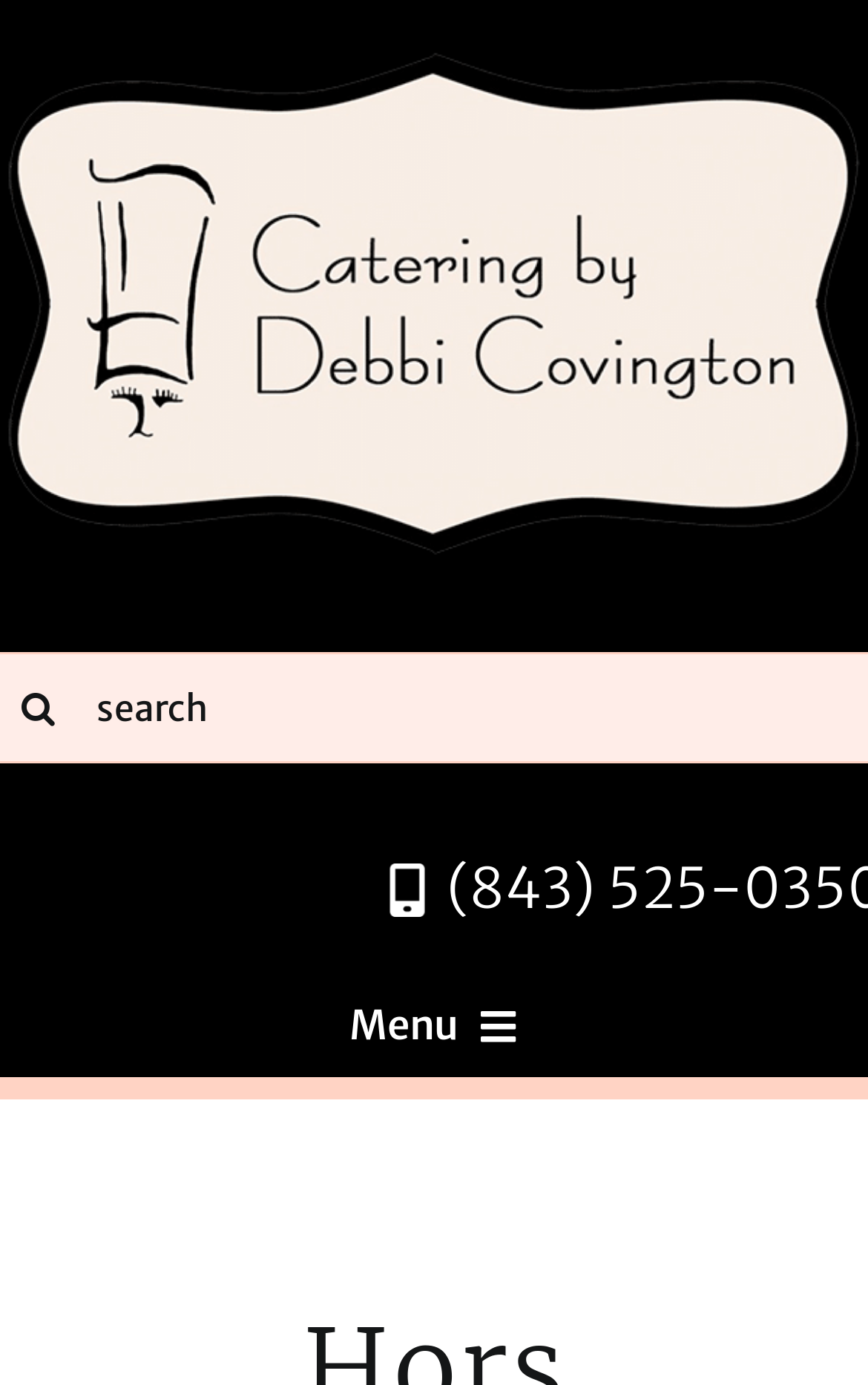Provide the bounding box coordinates for the UI element described in this sentence: "Menus". The coordinates should be four float values between 0 and 1, i.e., [left, top, right, bottom].

[0.0, 0.778, 1.0, 0.883]